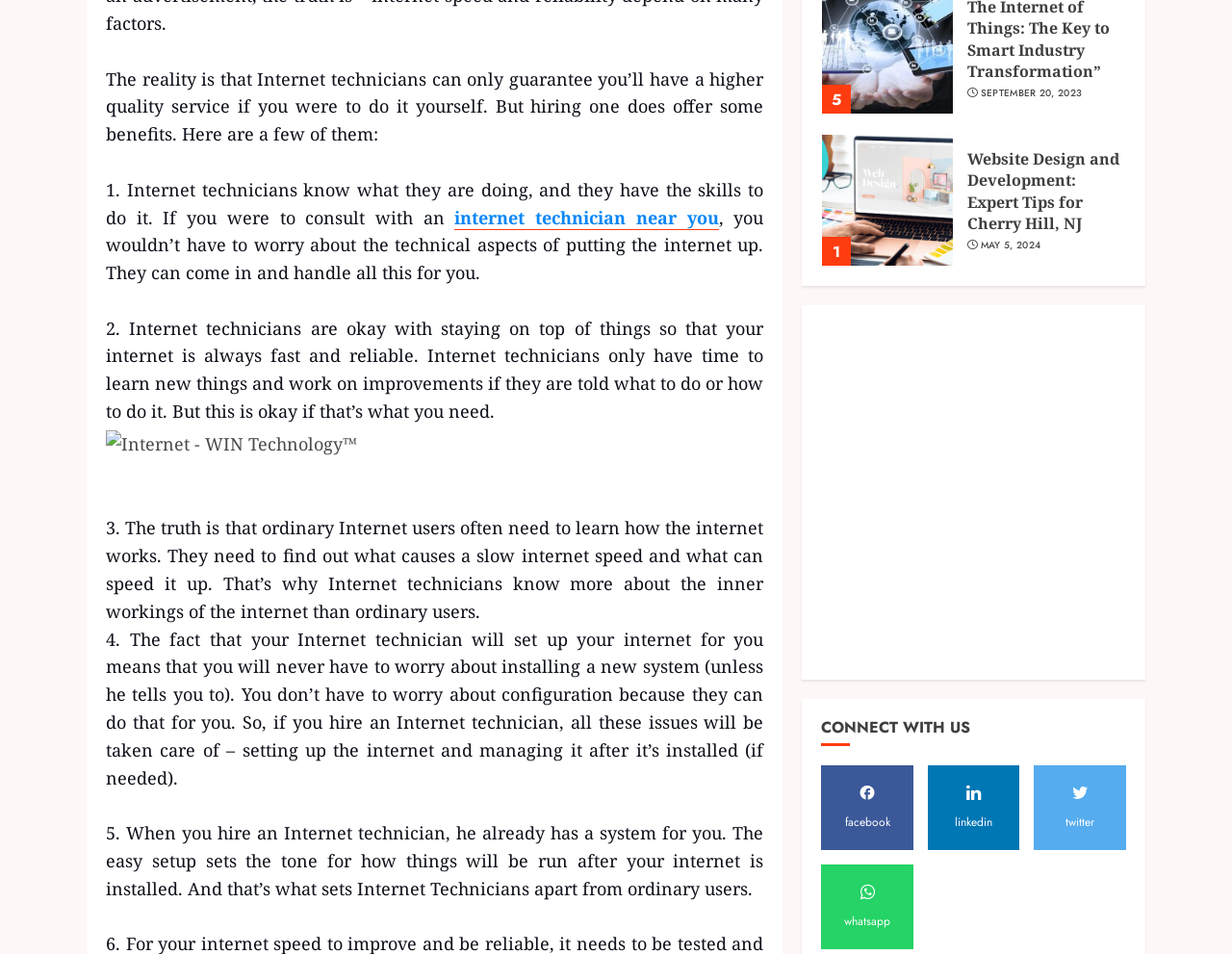Please identify the bounding box coordinates of the element I need to click to follow this instruction: "connect with us on linkedin".

[0.753, 0.802, 0.828, 0.891]